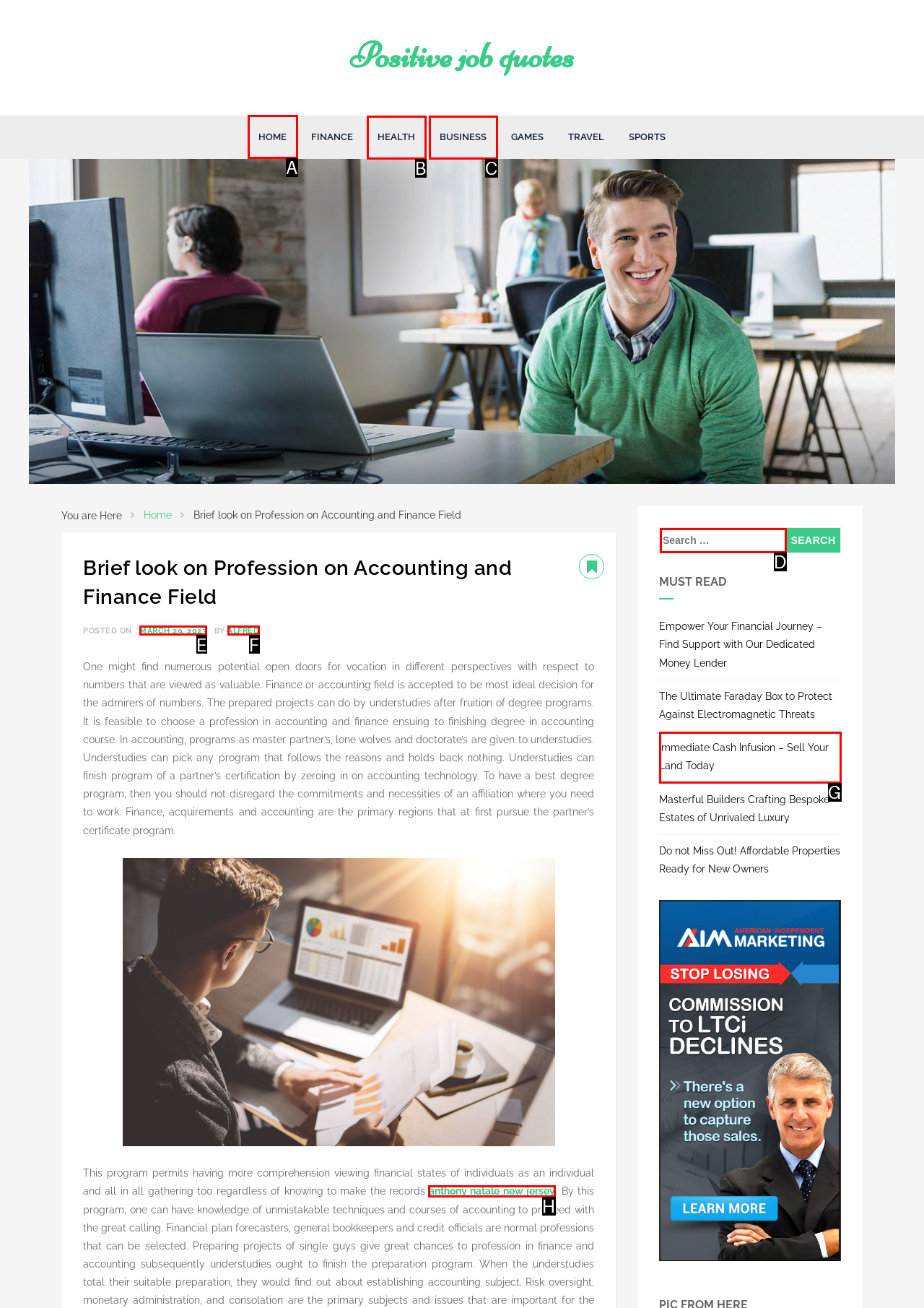Please indicate which option's letter corresponds to the task: Visit the homepage by examining the highlighted elements in the screenshot.

A